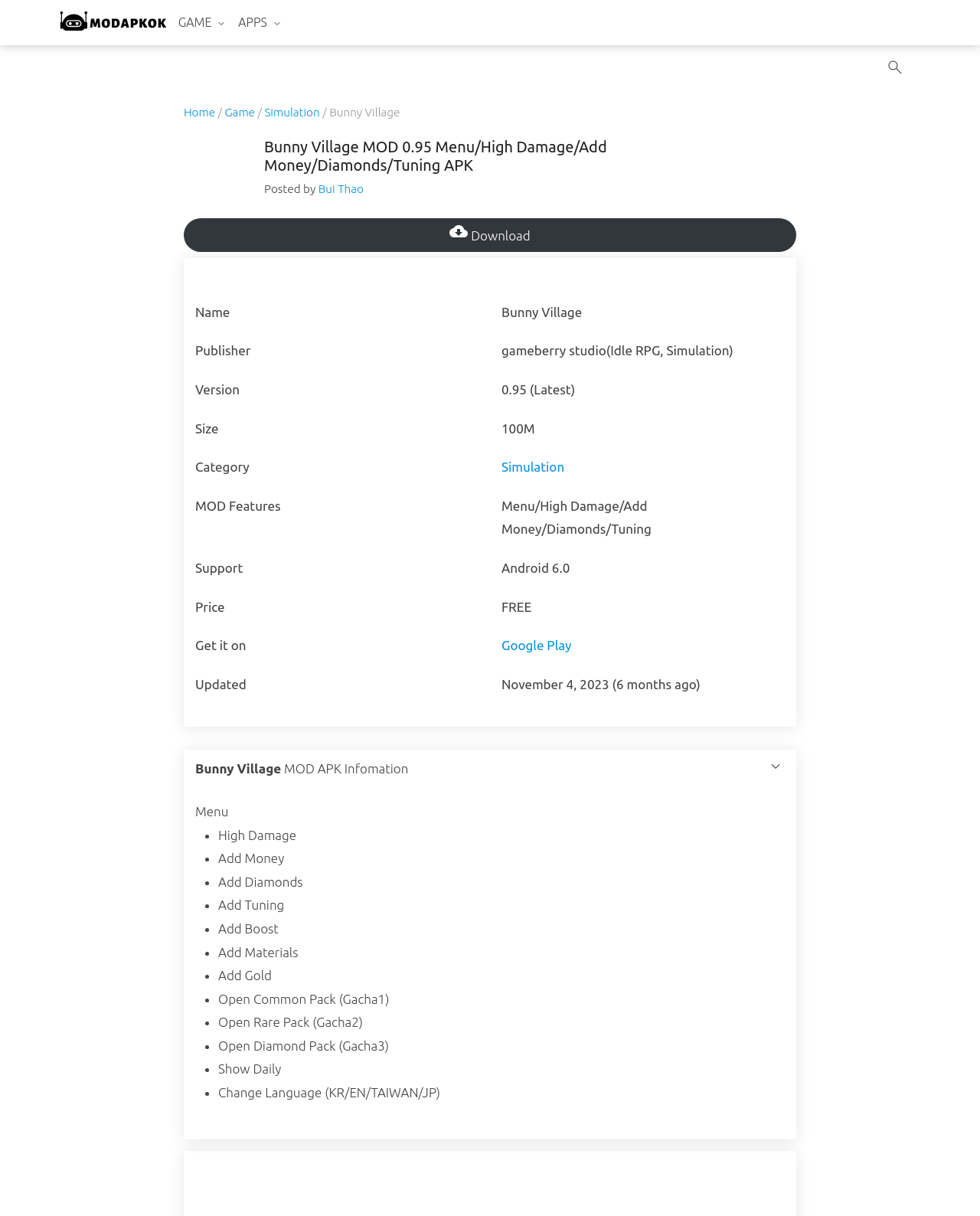What is the latest version of the game?
Based on the image, give a concise answer in the form of a single word or short phrase.

0.95